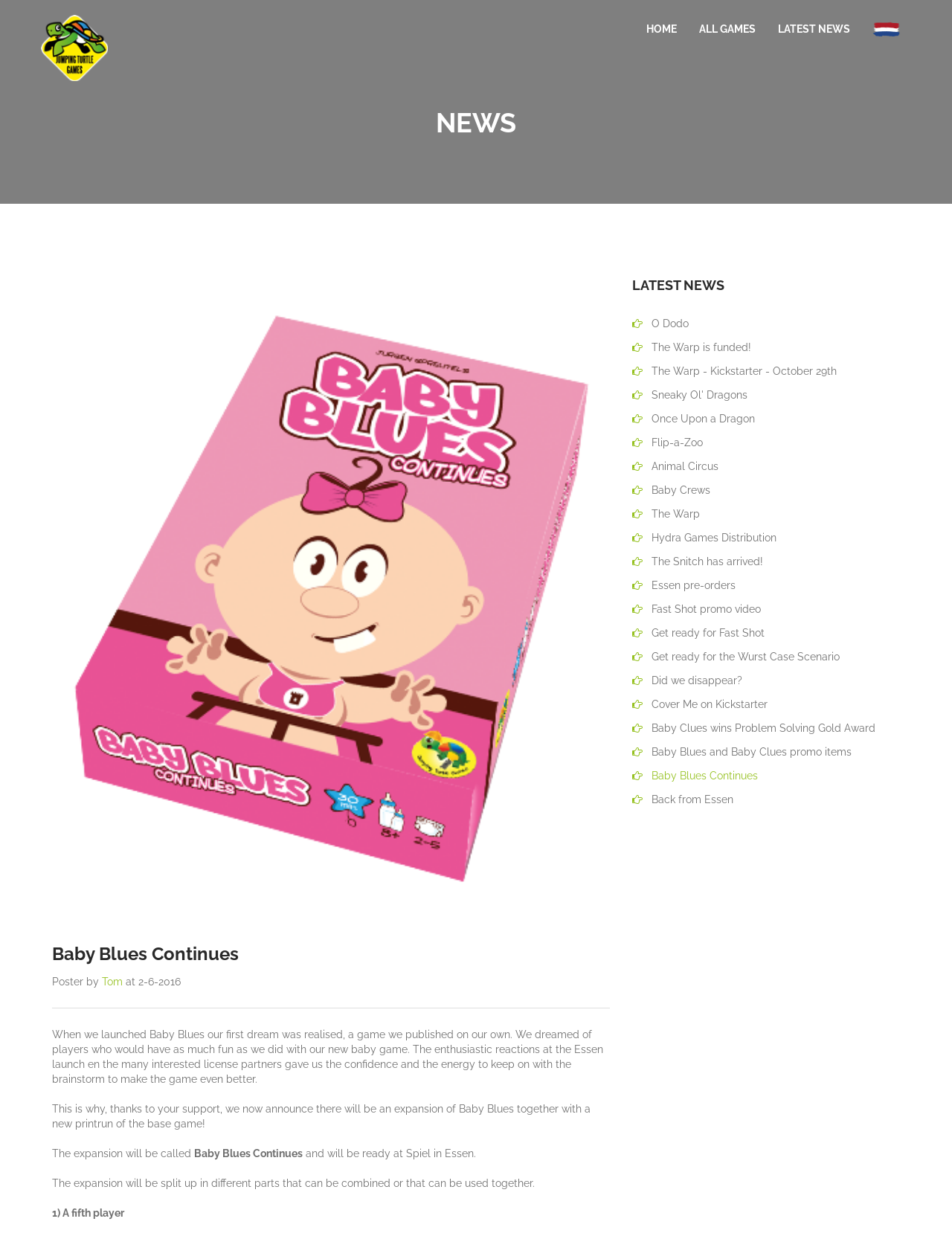What is the logo of Jumping Turtle Games?
Kindly offer a comprehensive and detailed response to the question.

The logo of Jumping Turtle Games is an image located at the top left corner of the webpage, with a bounding box coordinate of [0.043, 0.012, 0.113, 0.066]. It is a clickable link that likely leads to the homepage of the website.